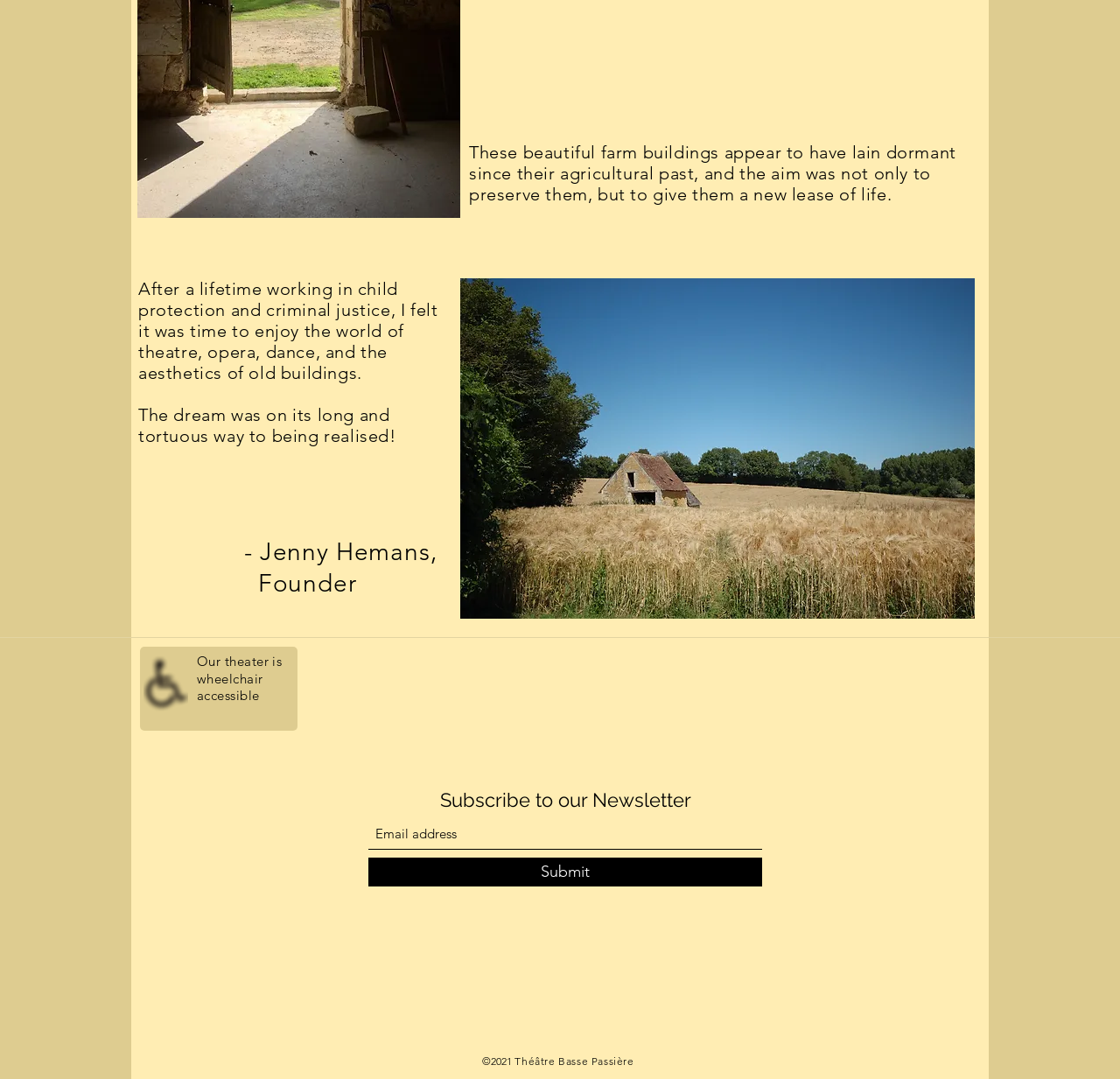What is the purpose of the textbox?
Answer with a single word or phrase by referring to the visual content.

Email address